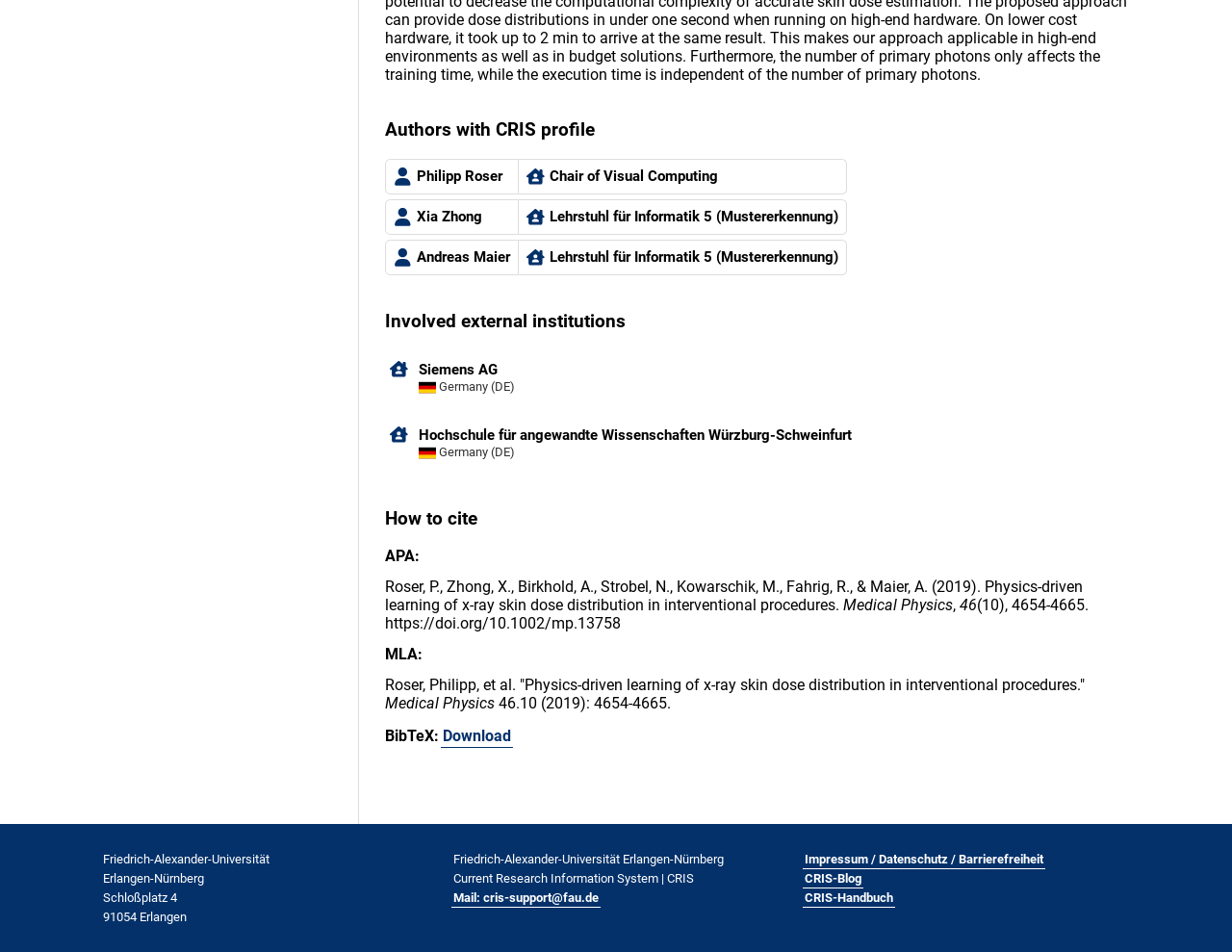What is the title of the first heading?
Give a single word or phrase answer based on the content of the image.

Authors with CRIS profile